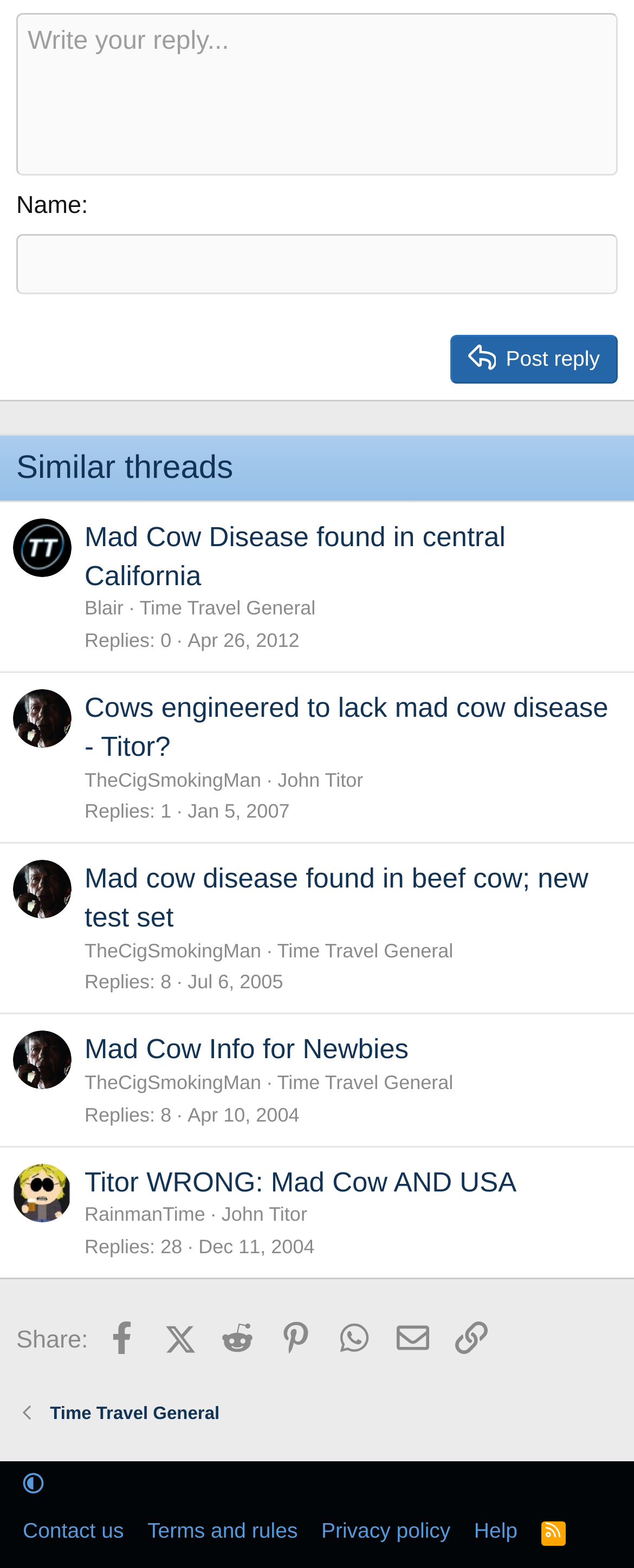Please provide the bounding box coordinates for the element that needs to be clicked to perform the following instruction: "View similar thread 'Blair'". The coordinates should be given as four float numbers between 0 and 1, i.e., [left, top, right, bottom].

[0.021, 0.33, 0.113, 0.368]